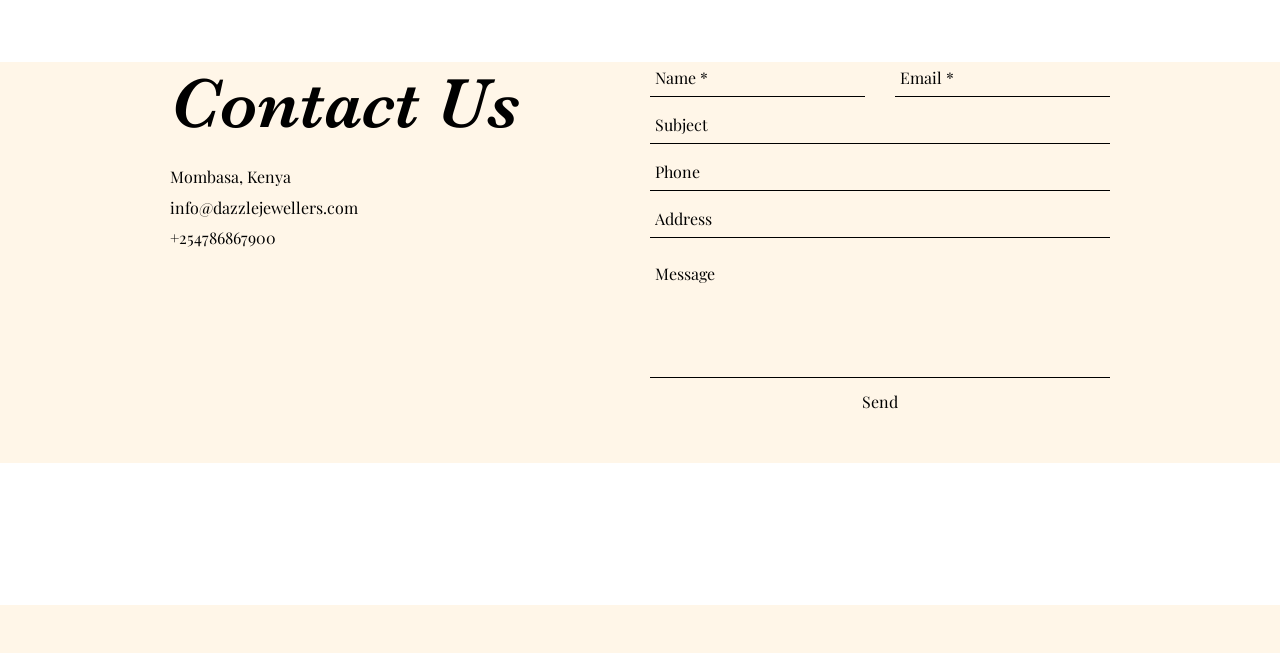Identify the bounding box coordinates for the UI element that matches this description: "placeholder="Message"".

[0.508, 0.383, 0.867, 0.579]